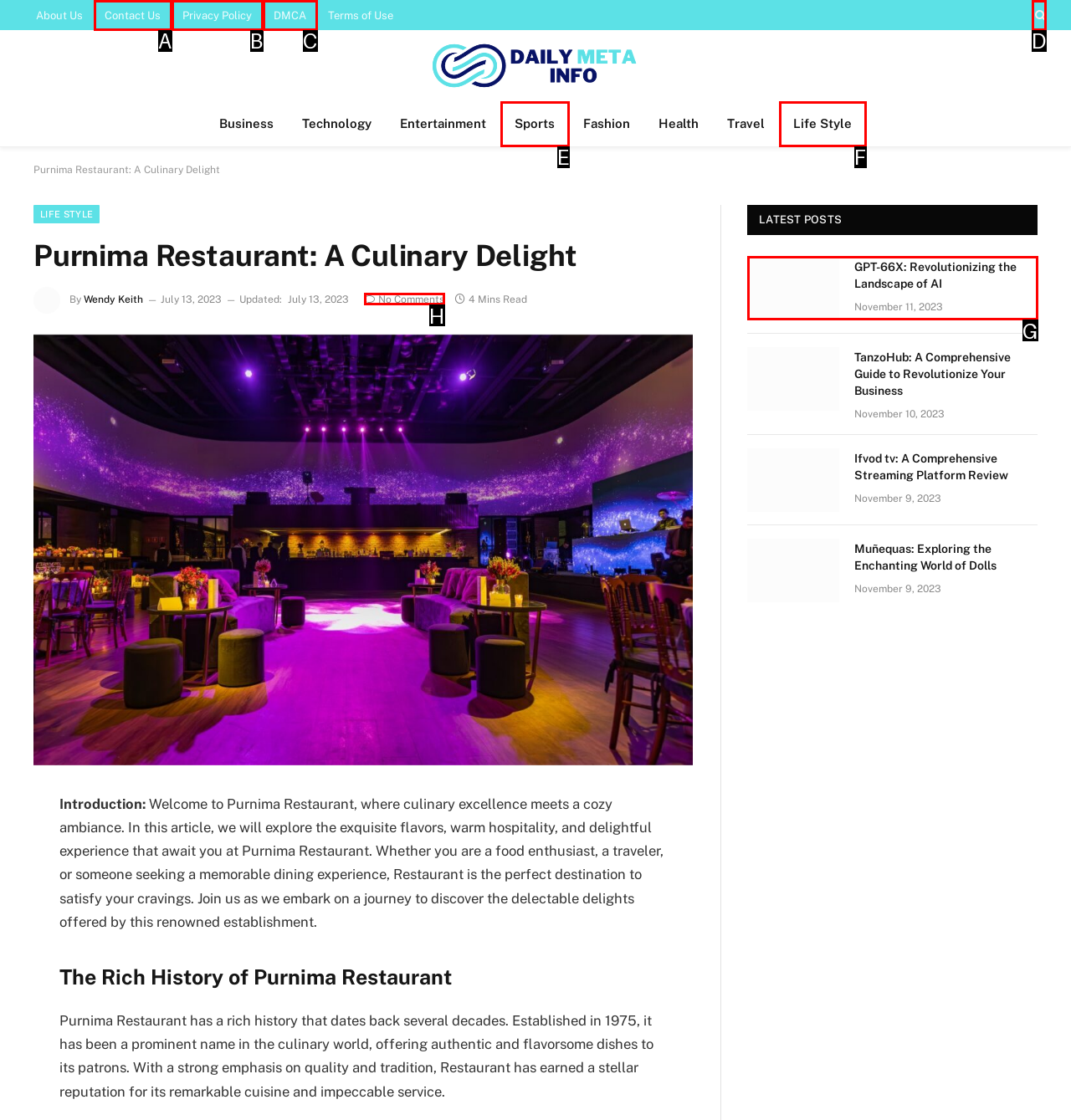Please indicate which HTML element to click in order to fulfill the following task: Explore the latest post about GPT-66X Respond with the letter of the chosen option.

G